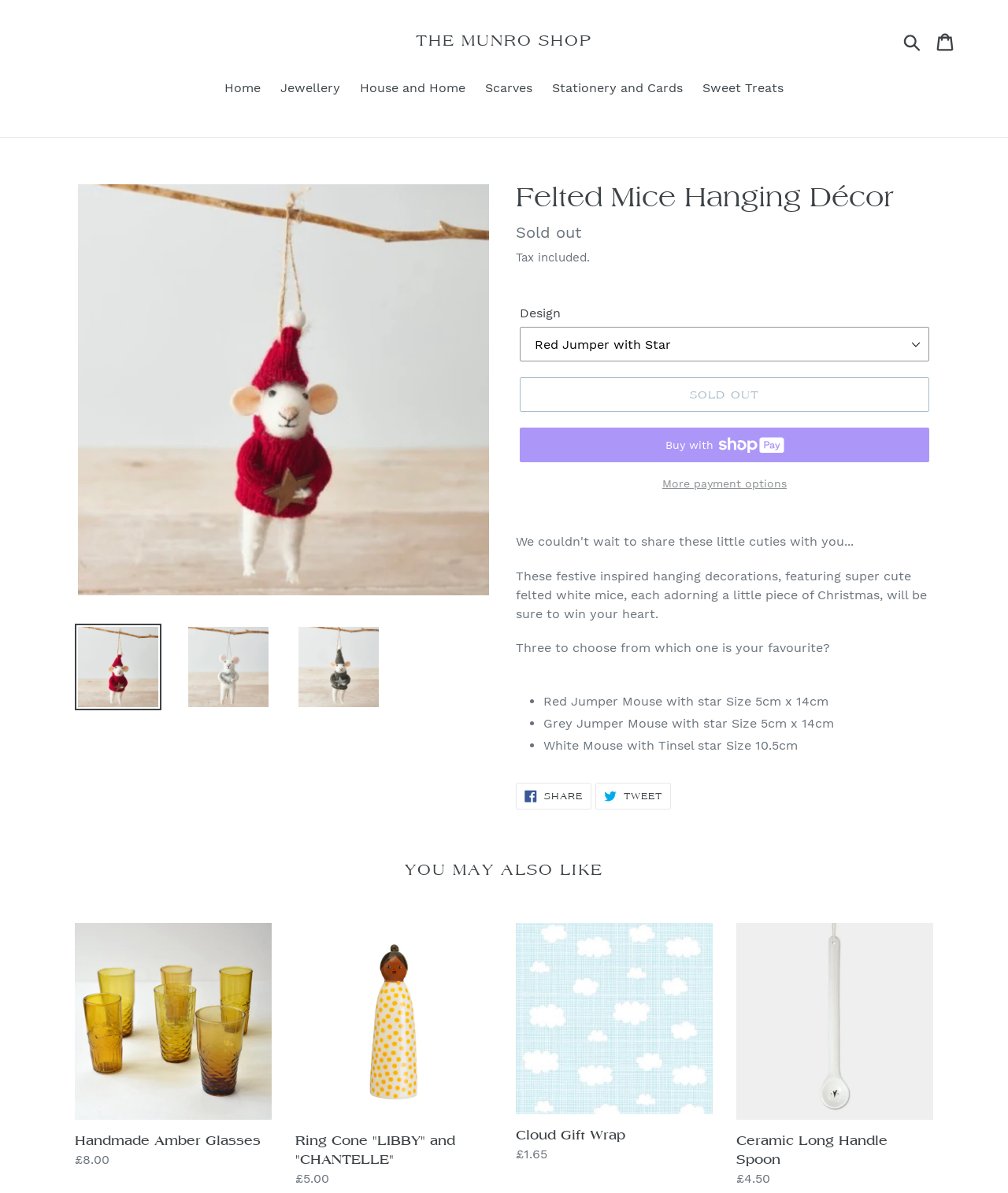Generate the text content of the main heading of the webpage.

Felted Mice Hanging Décor